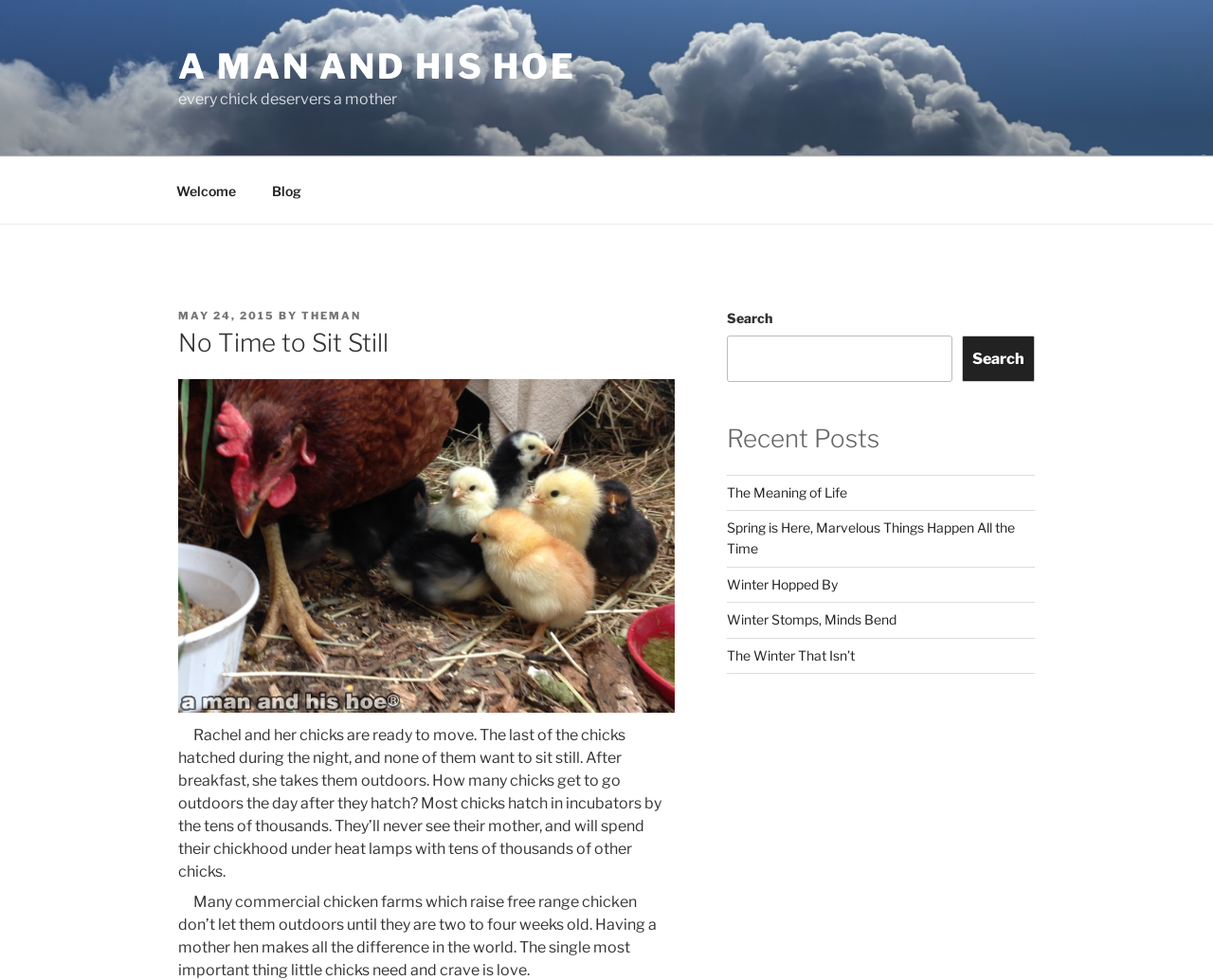Based on the element description: "May 24, 2015", identify the UI element and provide its bounding box coordinates. Use four float numbers between 0 and 1, [left, top, right, bottom].

[0.147, 0.315, 0.227, 0.329]